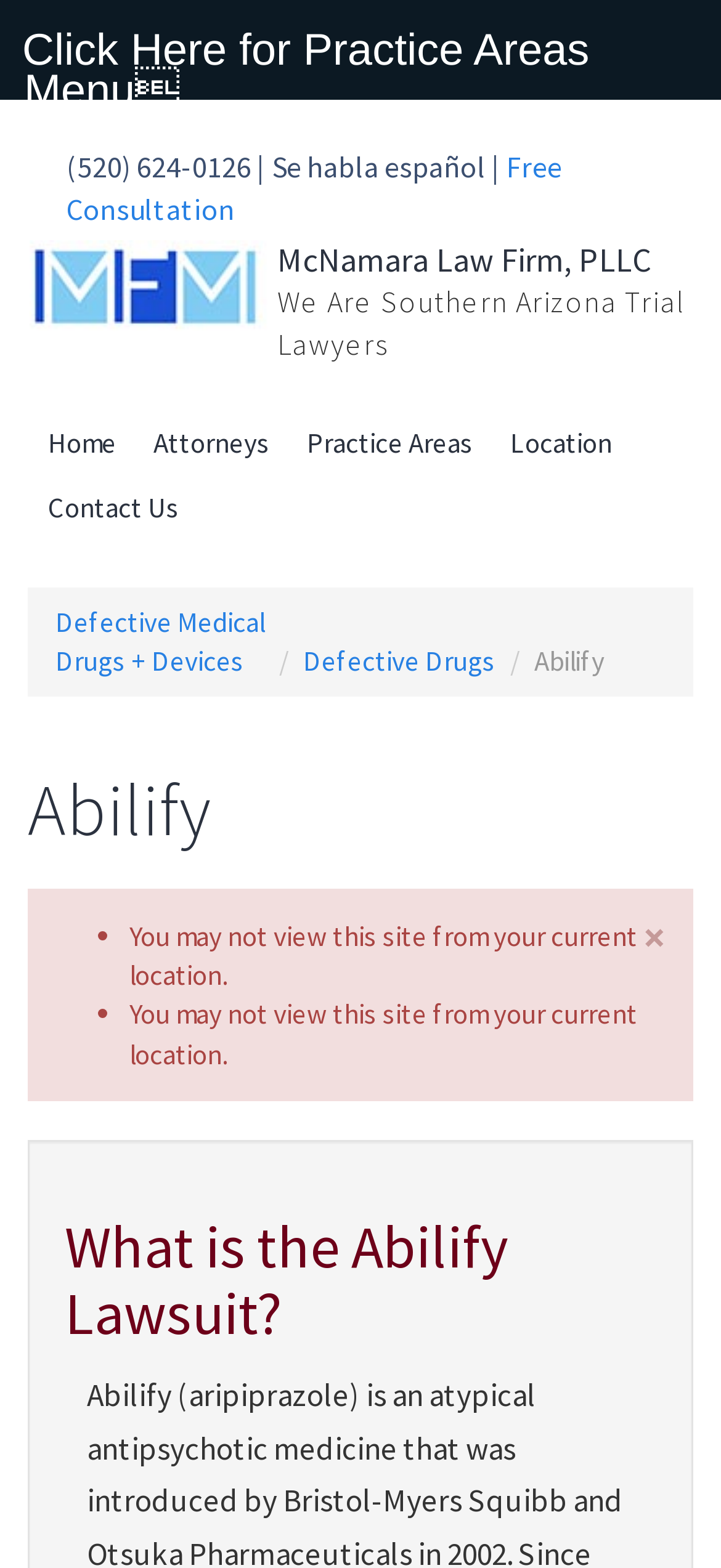Based on the element description Free Consultation, identify the bounding box coordinates for the UI element. The coordinates should be in the format (top-left x, top-left y, bottom-right x, bottom-right y) and within the 0 to 1 range.

[0.092, 0.094, 0.779, 0.145]